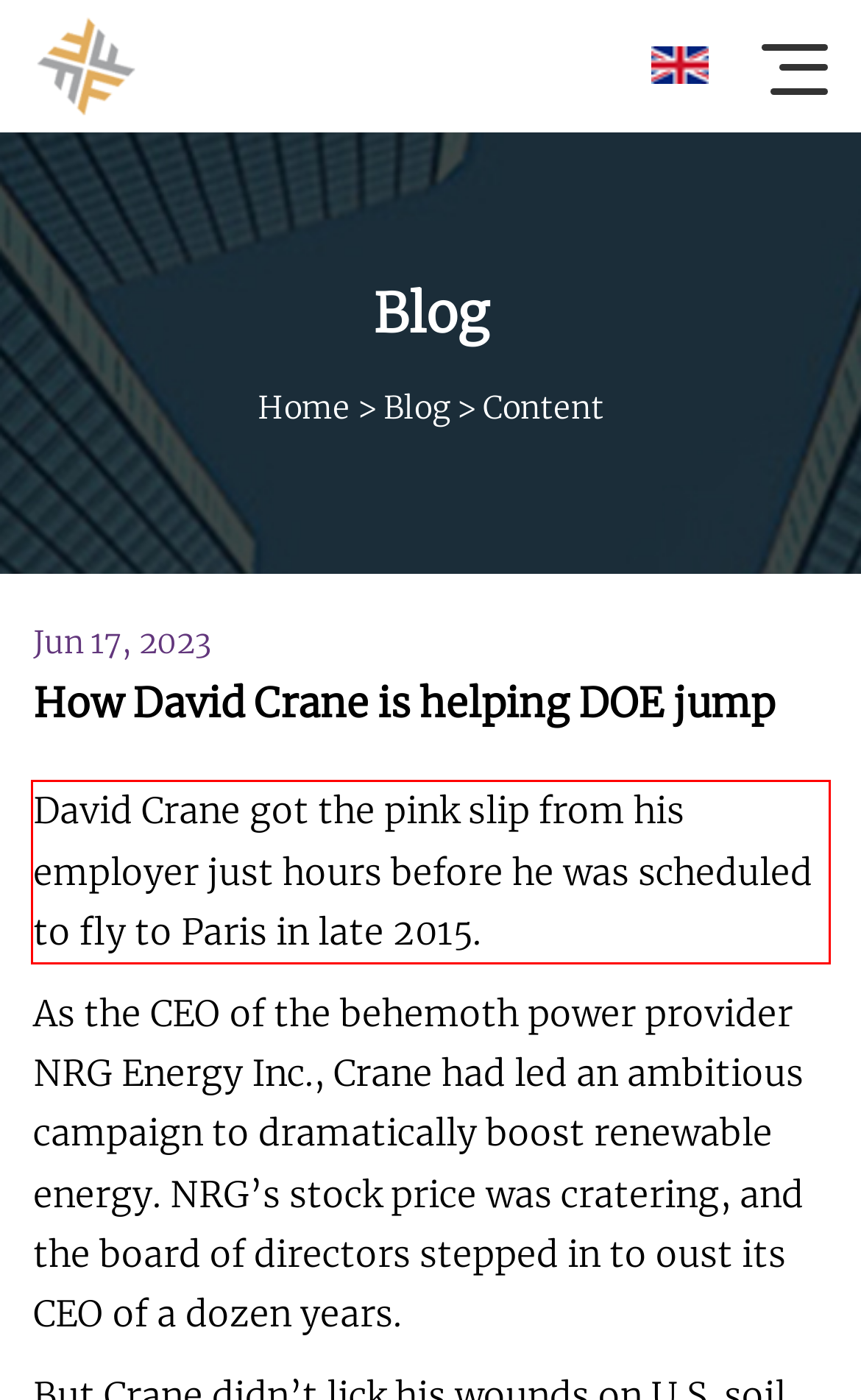Look at the screenshot of the webpage, locate the red rectangle bounding box, and generate the text content that it contains.

David Crane got the pink slip from his employer just hours before he was scheduled to fly to Paris in late 2015.